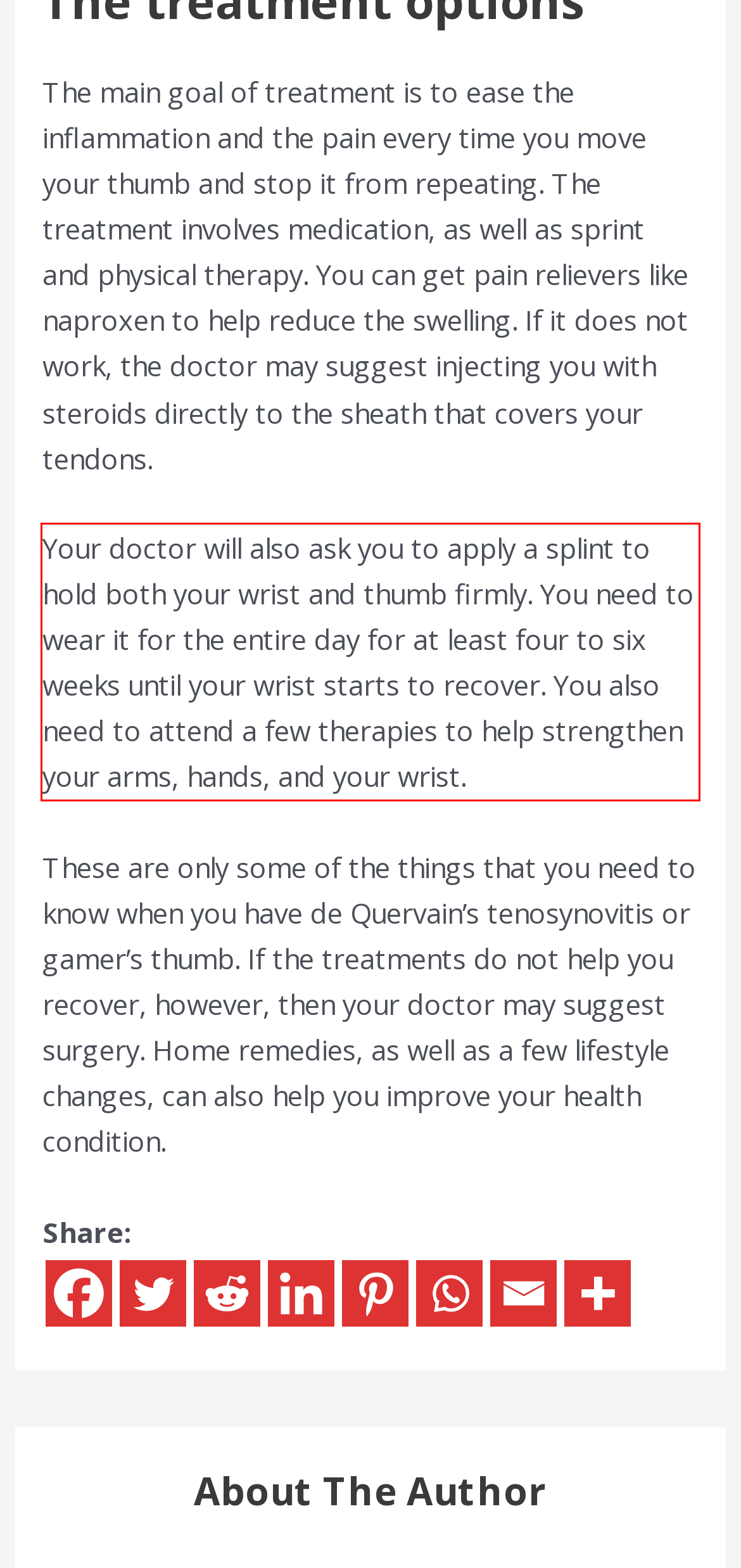Identify the text inside the red bounding box in the provided webpage screenshot and transcribe it.

Your doctor will also ask you to apply a splint to hold both your wrist and thumb firmly. You need to wear it for the entire day for at least four to six weeks until your wrist starts to recover. You also need to attend a few therapies to help strengthen your arms, hands, and your wrist.